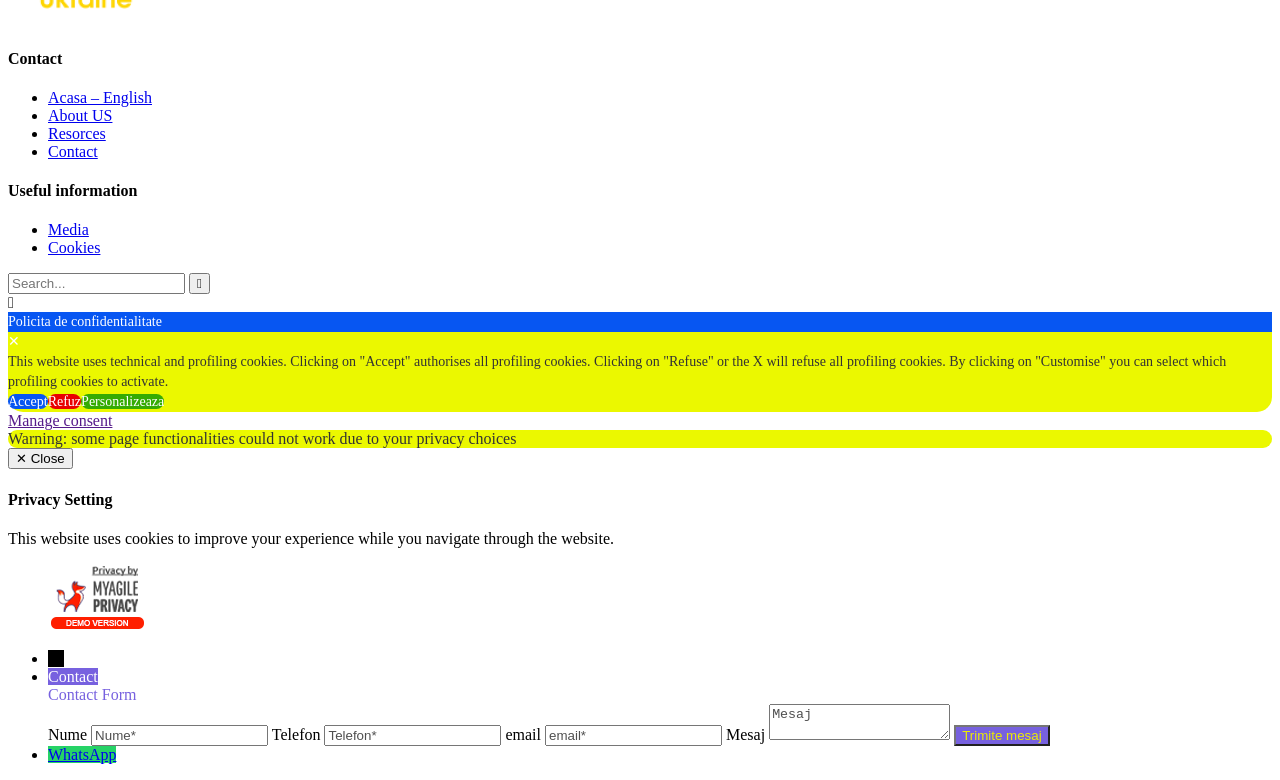Highlight the bounding box coordinates of the element that should be clicked to carry out the following instruction: "Send a message". The coordinates must be given as four float numbers ranging from 0 to 1, i.e., [left, top, right, bottom].

[0.745, 0.929, 0.82, 0.956]